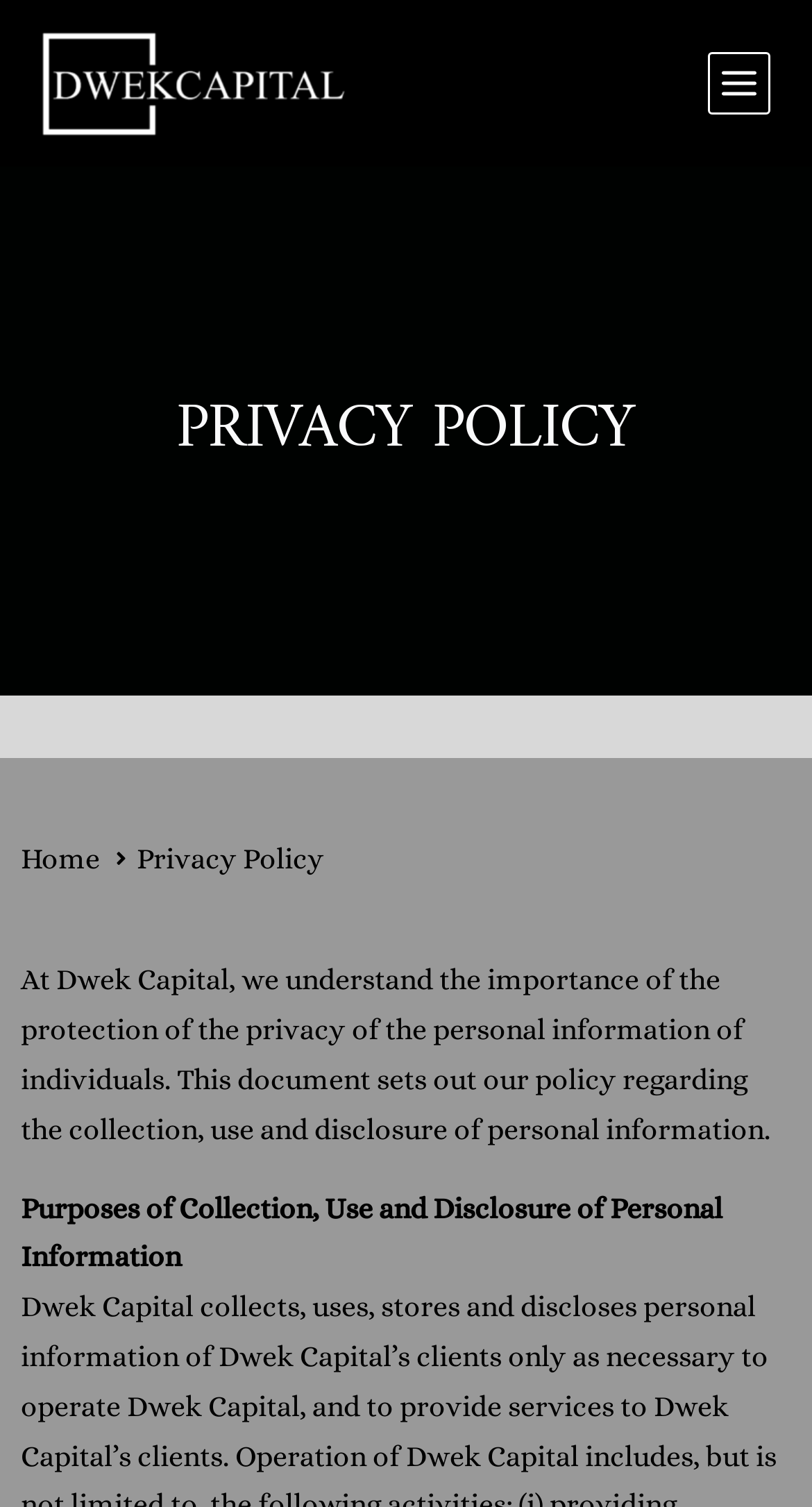What is the main topic of this webpage?
Please answer the question as detailed as possible based on the image.

The main topic of this webpage can be determined by looking at the heading 'PRIVACY POLICY' and the static text that follows, which discusses the company's policy regarding personal information.